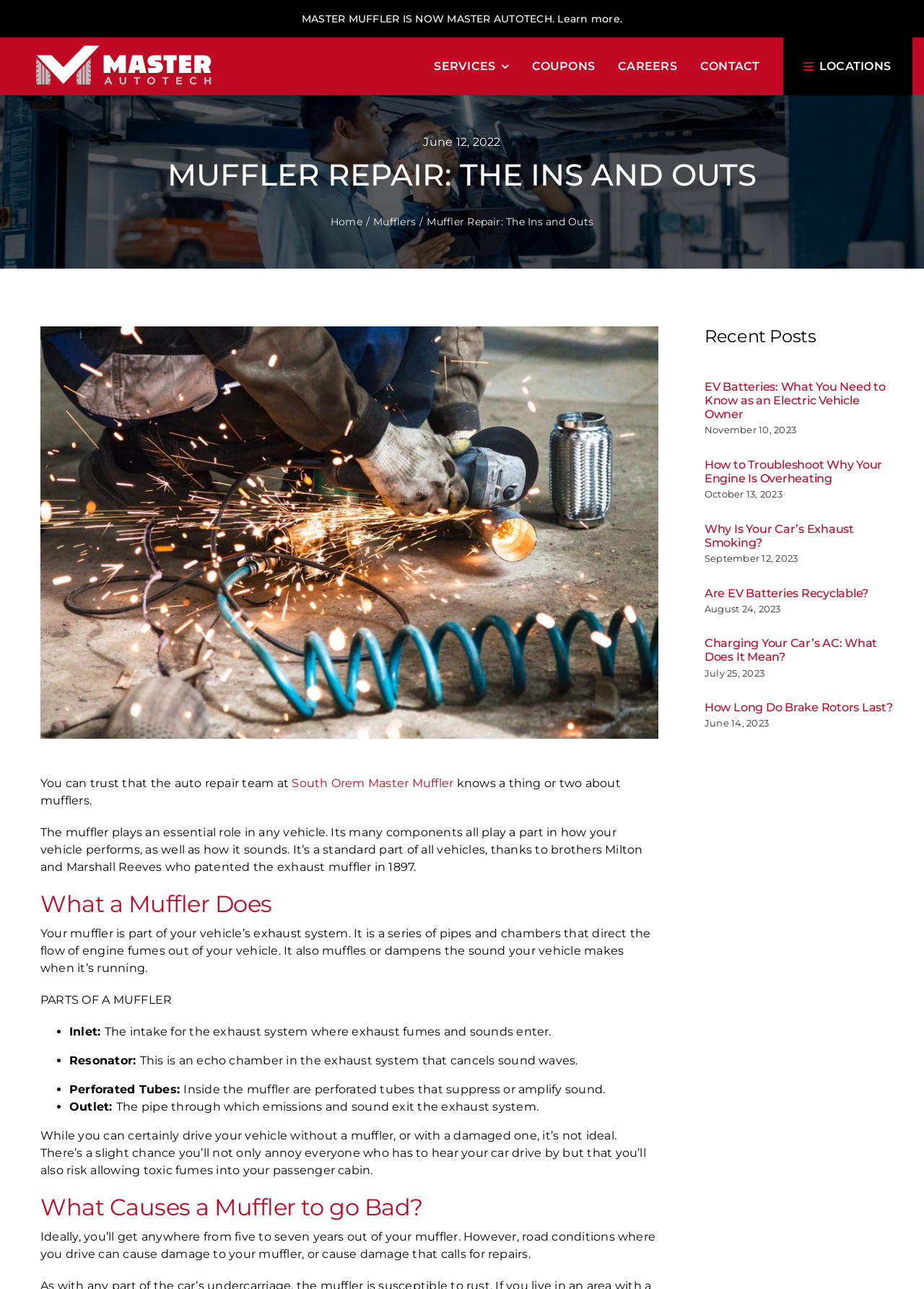Can you give a detailed response to the following question using the information from the image? What is the name of the brothers who patented the exhaust muffler?

The answer can be found in the paragraph that explains the history of the muffler, where it mentions that brothers Milton and Marshall Reeves patented the exhaust muffler in 1897.